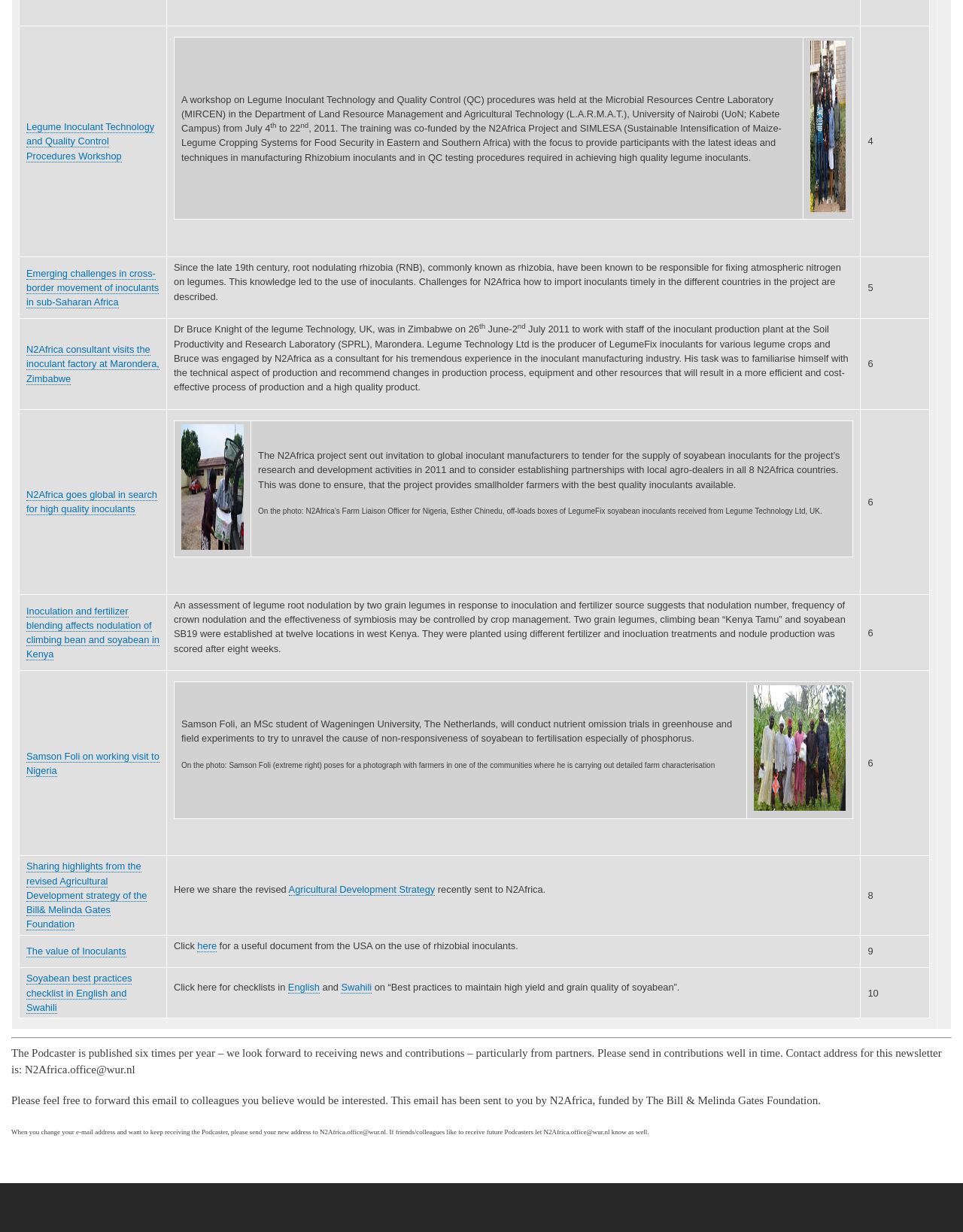What is the contact email address for this newsletter?
Craft a detailed and extensive response to the question.

I looked at the StaticText element at the bottom of the page and found the contact email address for this newsletter, which is 'N2Africa.office@wur.nl'.